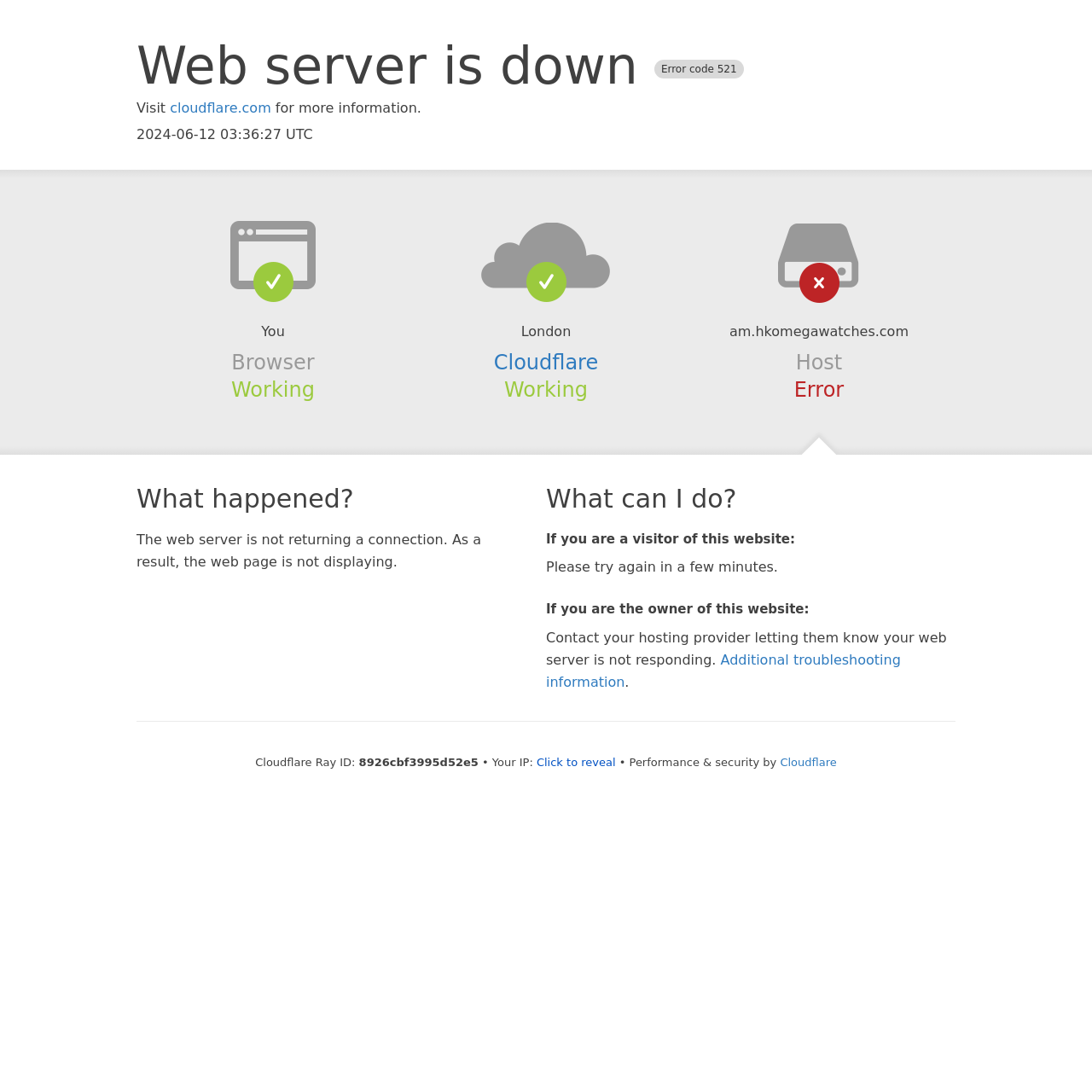Give an extensive and precise description of the webpage.

The webpage appears to be an error page, indicating that the web server is down. At the top, there is a heading that reads "Web server is down Error code 521". Below this heading, there are three lines of text: "Visit cloudflare.com for more information.", a timestamp "2024-06-12 03:36:27 UTC", and a link to cloudflare.com.

On the left side of the page, there are several sections with headings, including "Browser", "Cloudflare", and "Host". Each section contains some static text and links. For example, under "Browser", there is a link with no text, and under "Cloudflare", there is a link to Cloudflare.

In the middle of the page, there are three main sections with headings: "What happened?", "What can I do?", and several subheadings. The "What happened?" section explains that the web server is not returning a connection, and the web page is not displaying. The "What can I do?" section provides instructions for visitors and owners of the website, including trying again in a few minutes and contacting the hosting provider.

At the bottom of the page, there is some additional information, including a Cloudflare Ray ID, an IP address, and a button to reveal the IP address. There is also a link to "Additional troubleshooting information" and a statement about performance and security provided by Cloudflare.